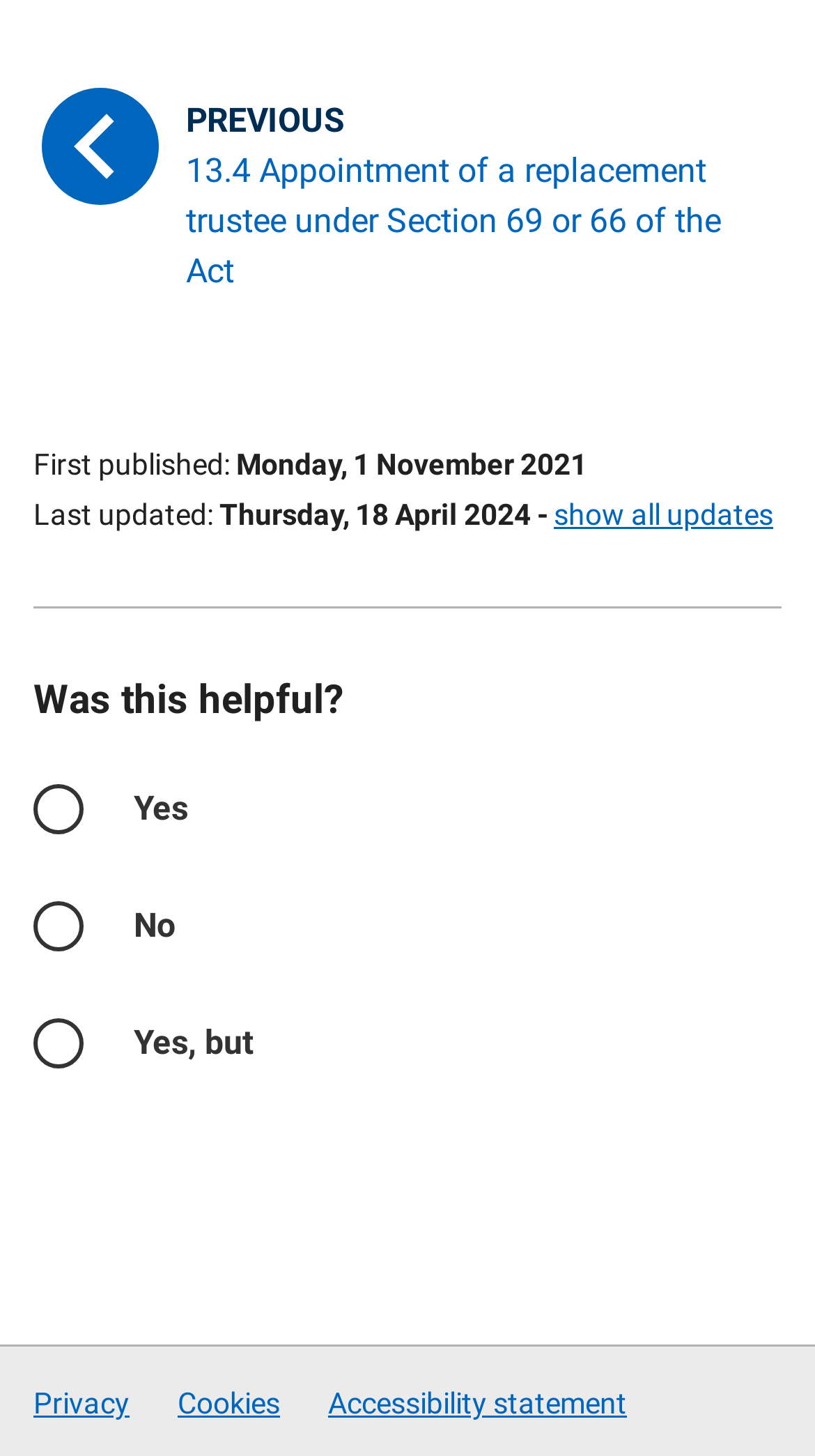Please provide the bounding box coordinates for the element that needs to be clicked to perform the instruction: "Click on '13.13 Entitlement to remuneration'". The coordinates must consist of four float numbers between 0 and 1, formatted as [left, top, right, bottom].

[0.123, 0.013, 0.918, 0.079]